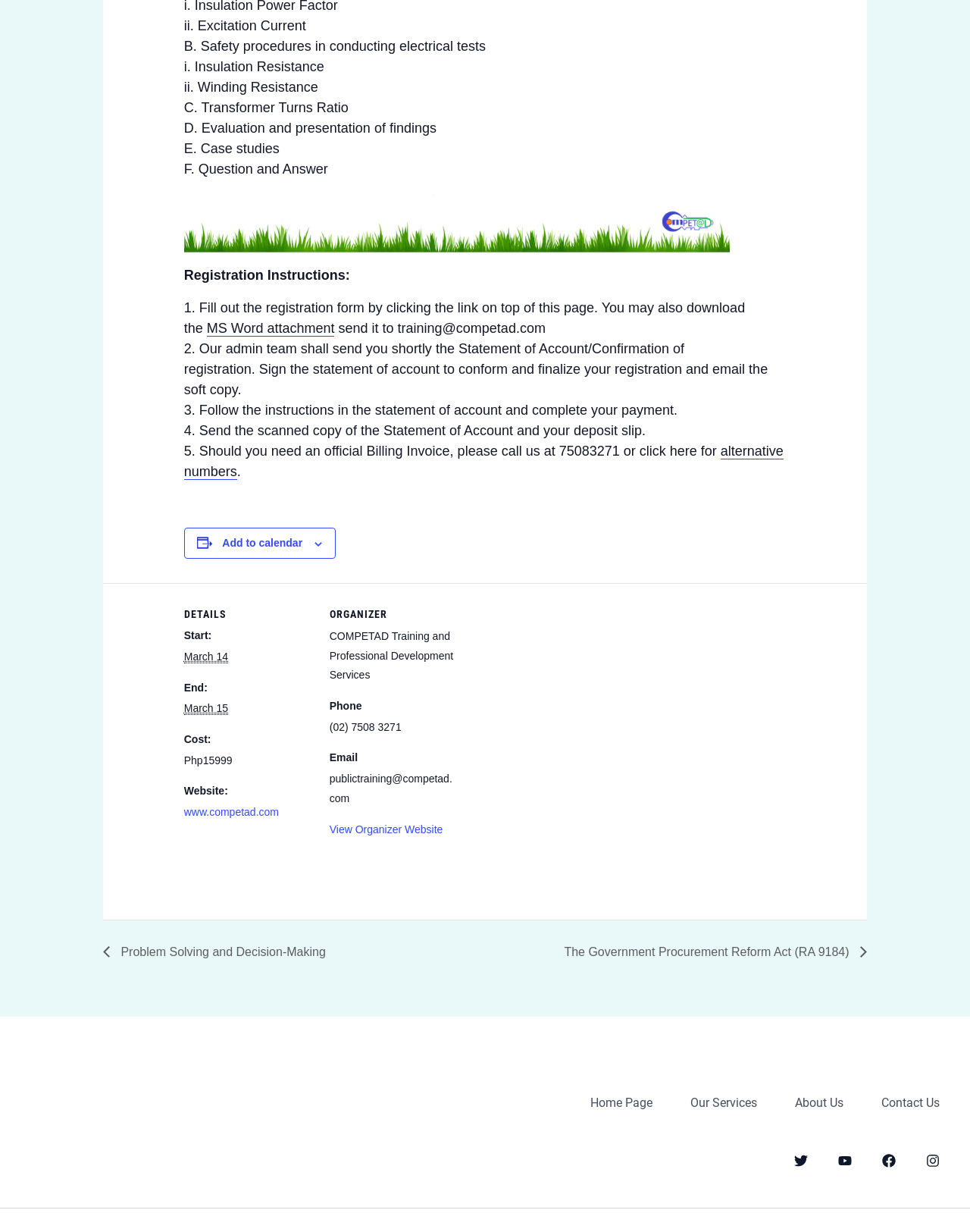Please reply with a single word or brief phrase to the question: 
Who is the event organizer?

COMPETAD Training and Professional Development Services